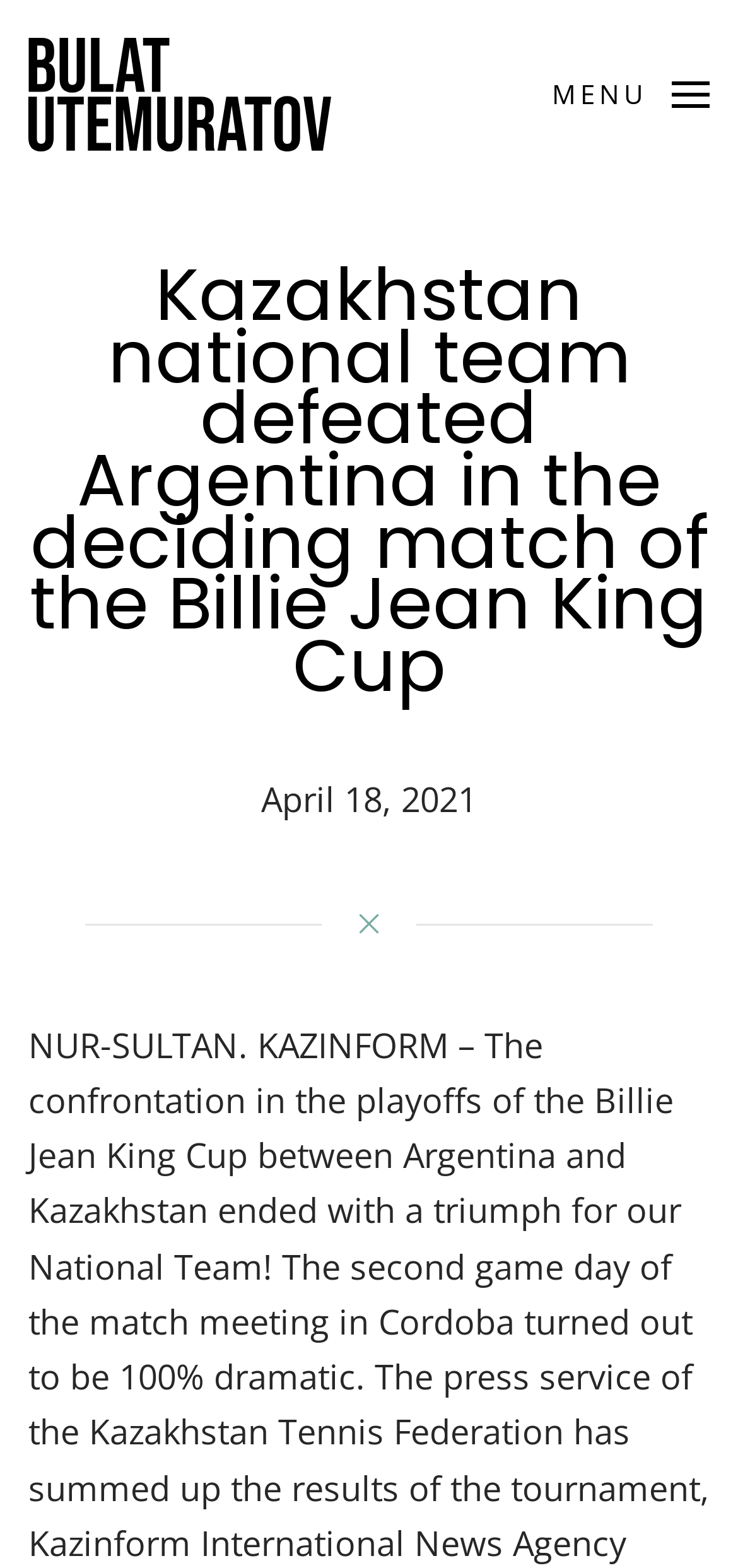Explain the webpage in detail.

The webpage is about the Kazakhstan national team's victory over Argentina in the Billie Jean King Cup playoffs. At the top left corner, there is a link to go "Back to home" accompanied by a small image of Bulat Utemuratov. On the top right corner, there is a link to "Open Menu" which is currently not expanded, and it has a "MENU" text and a small icon next to it. 

Below the top navigation section, there is a main heading that summarizes the content of the webpage, stating that the Kazakhstan national team defeated Argentina in the deciding match of the Billie Jean King Cup. 

Further down, there is a text indicating the date "April 18, 2021", which is likely the date of the match or the publication of the article.